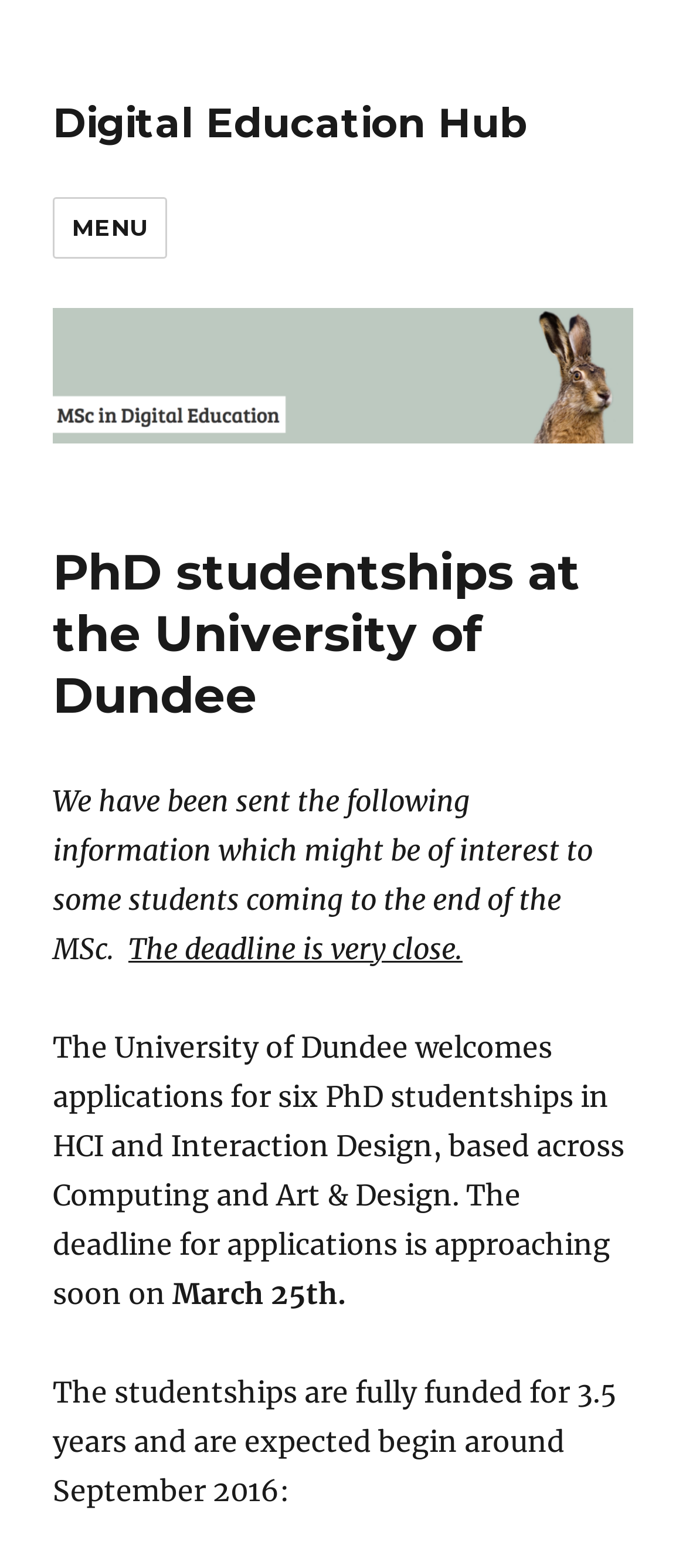Provide a short answer to the following question with just one word or phrase: How many years are the PhD studentships fully funded for?

3.5 years